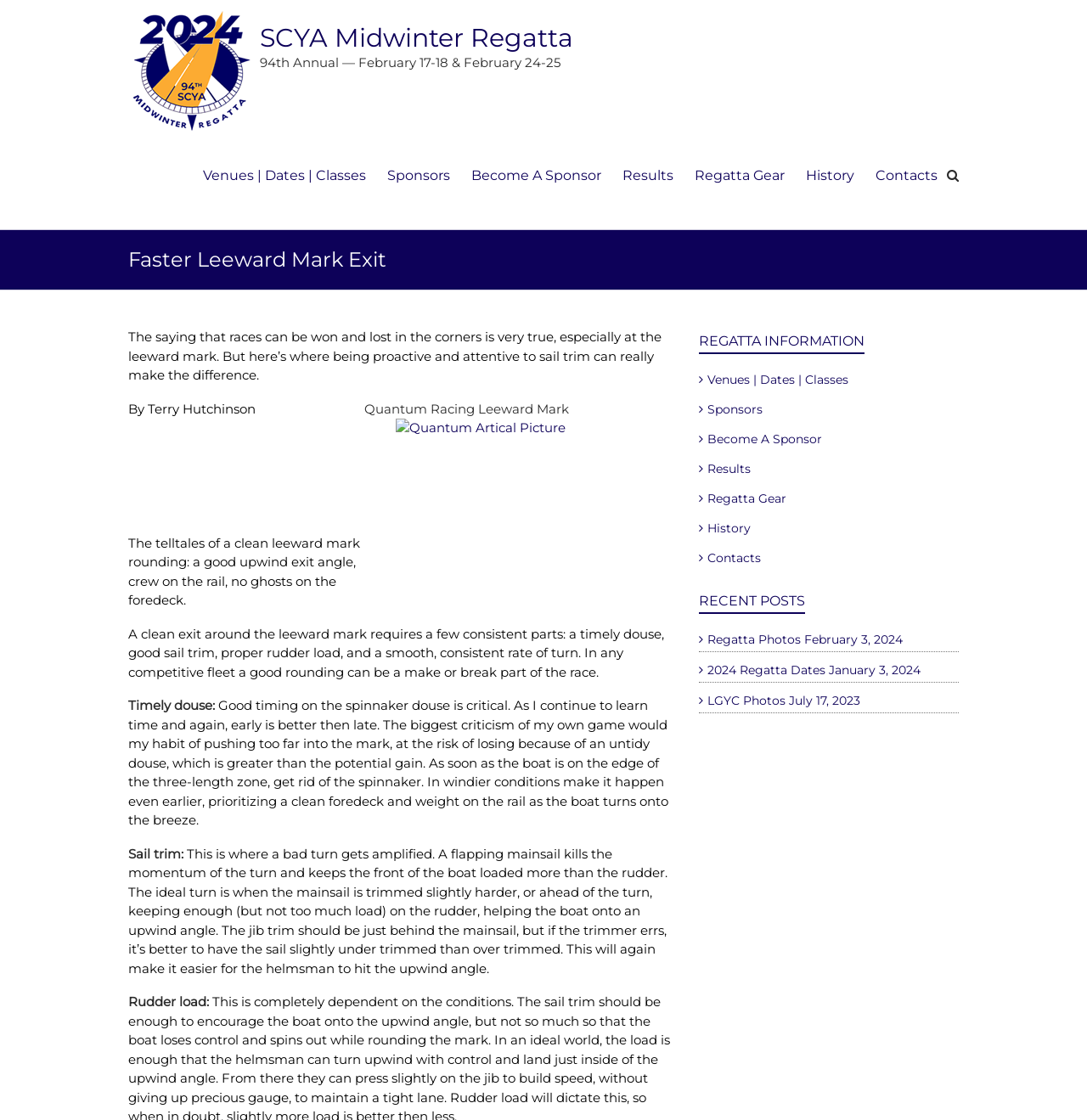Identify the bounding box coordinates of the clickable section necessary to follow the following instruction: "Learn about Venues, Dates, and Classes". The coordinates should be presented as four float numbers from 0 to 1, i.e., [left, top, right, bottom].

[0.187, 0.138, 0.337, 0.205]